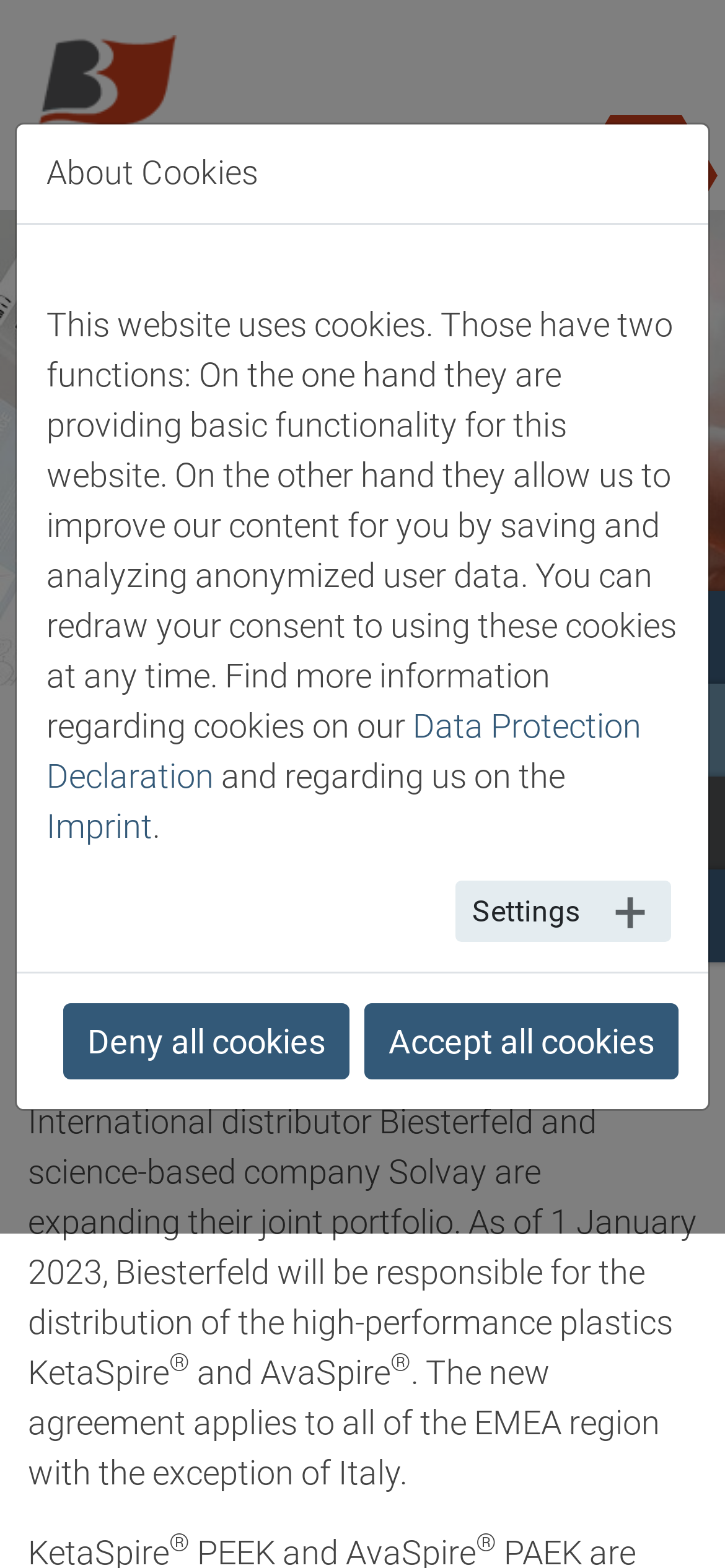What is the date of the news article about the distribution of KetaSpire and AvaSpire products?
Using the picture, provide a one-word or short phrase answer.

23.01.2023